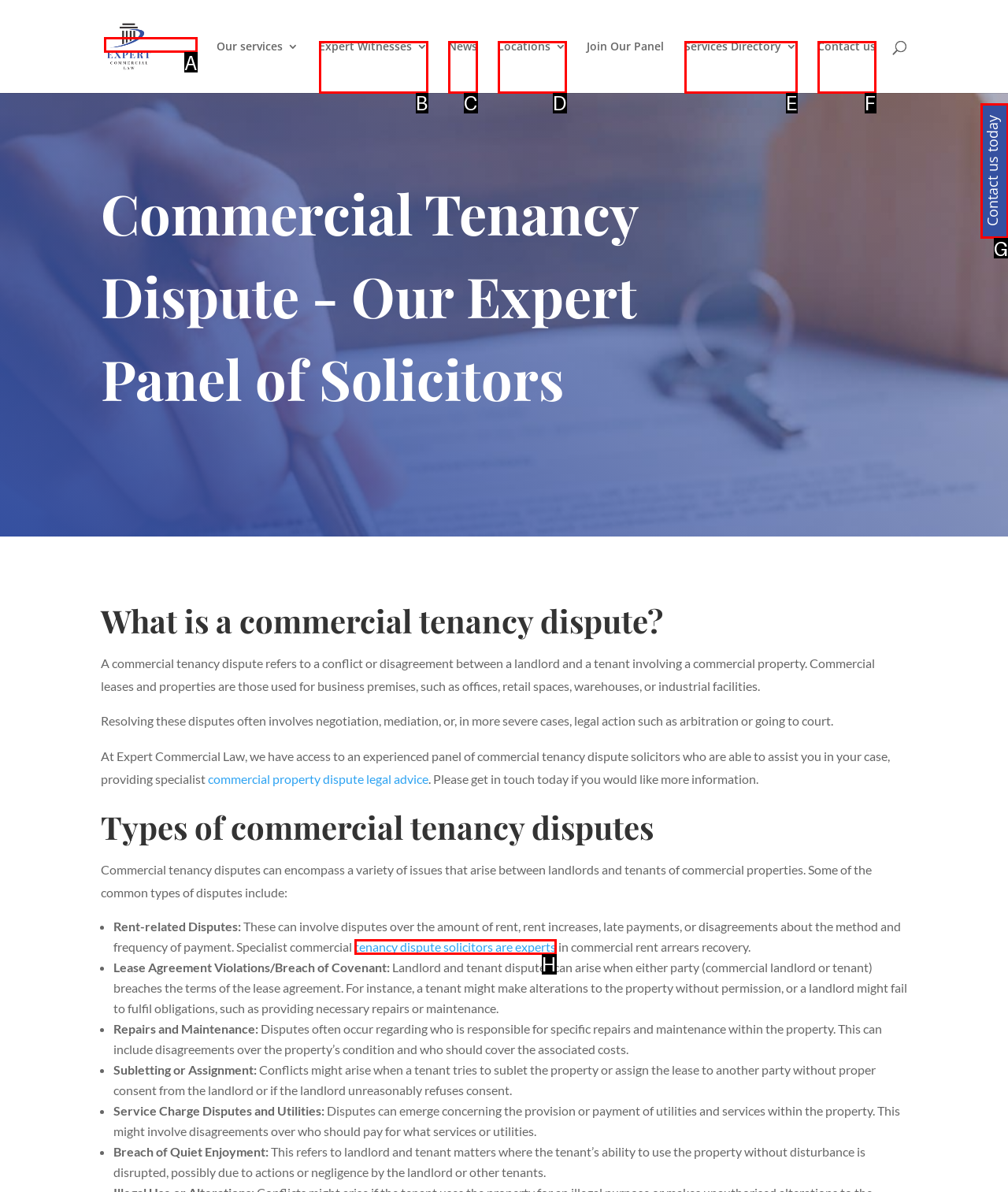Identify the HTML element I need to click to complete this task: Contact us today Provide the option's letter from the available choices.

G